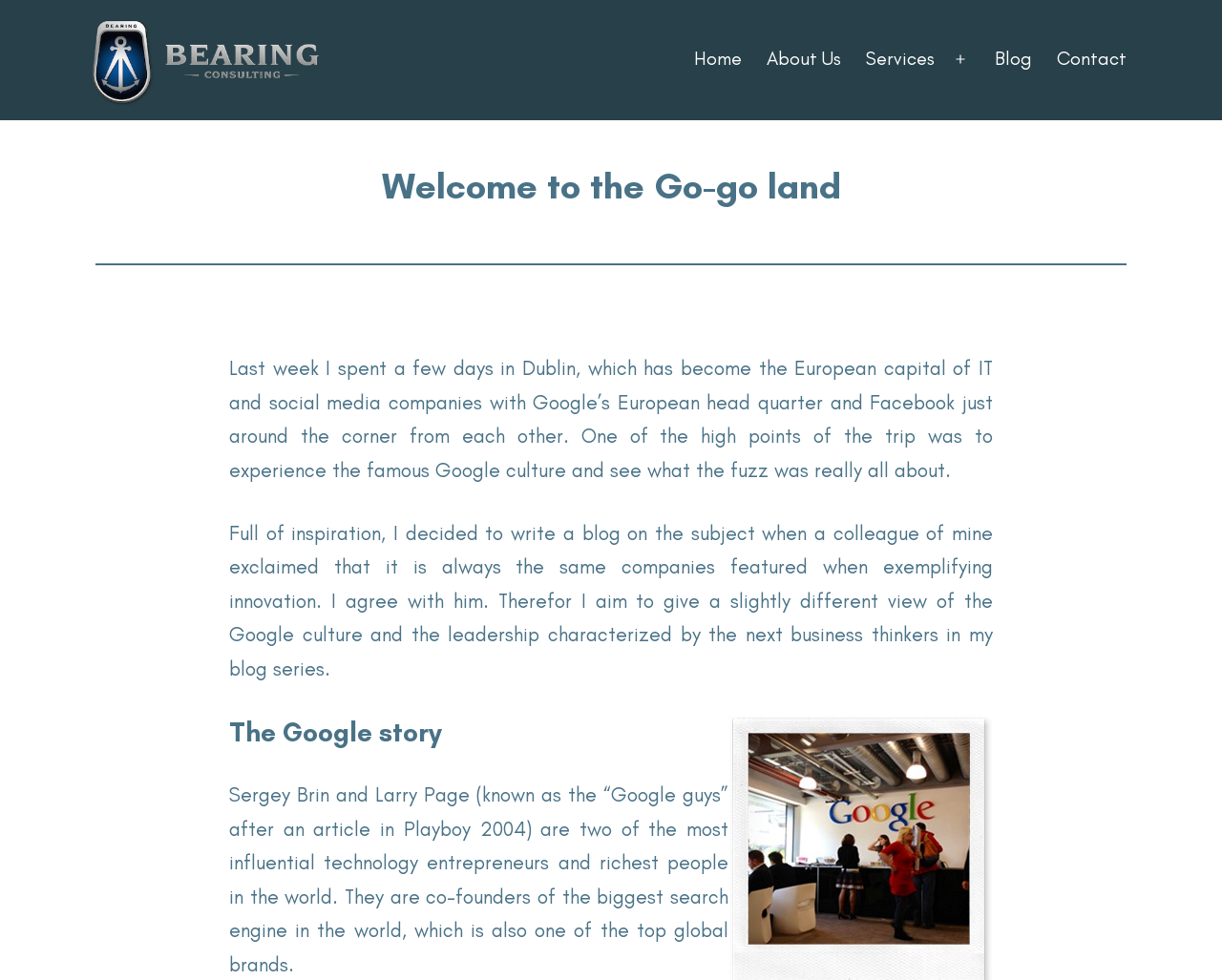Please determine the bounding box of the UI element that matches this description: the top global brands. The coordinates should be given as (top-left x, top-left y, bottom-right x, bottom-right y), with all values between 0 and 1.

[0.188, 0.937, 0.596, 0.996]